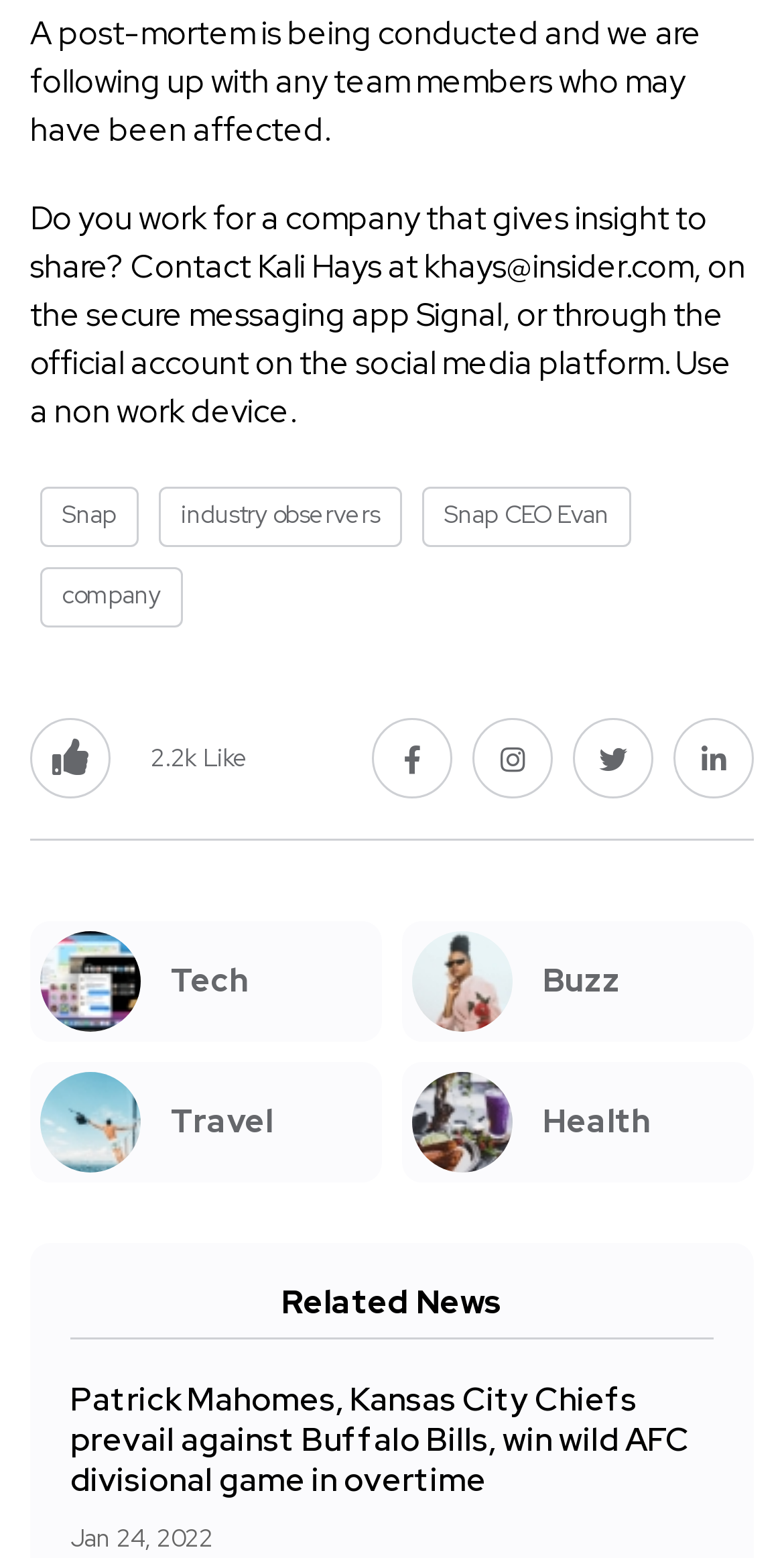Please find the bounding box coordinates of the element that must be clicked to perform the given instruction: "Click on 'Snap'". The coordinates should be four float numbers from 0 to 1, i.e., [left, top, right, bottom].

[0.051, 0.313, 0.177, 0.352]